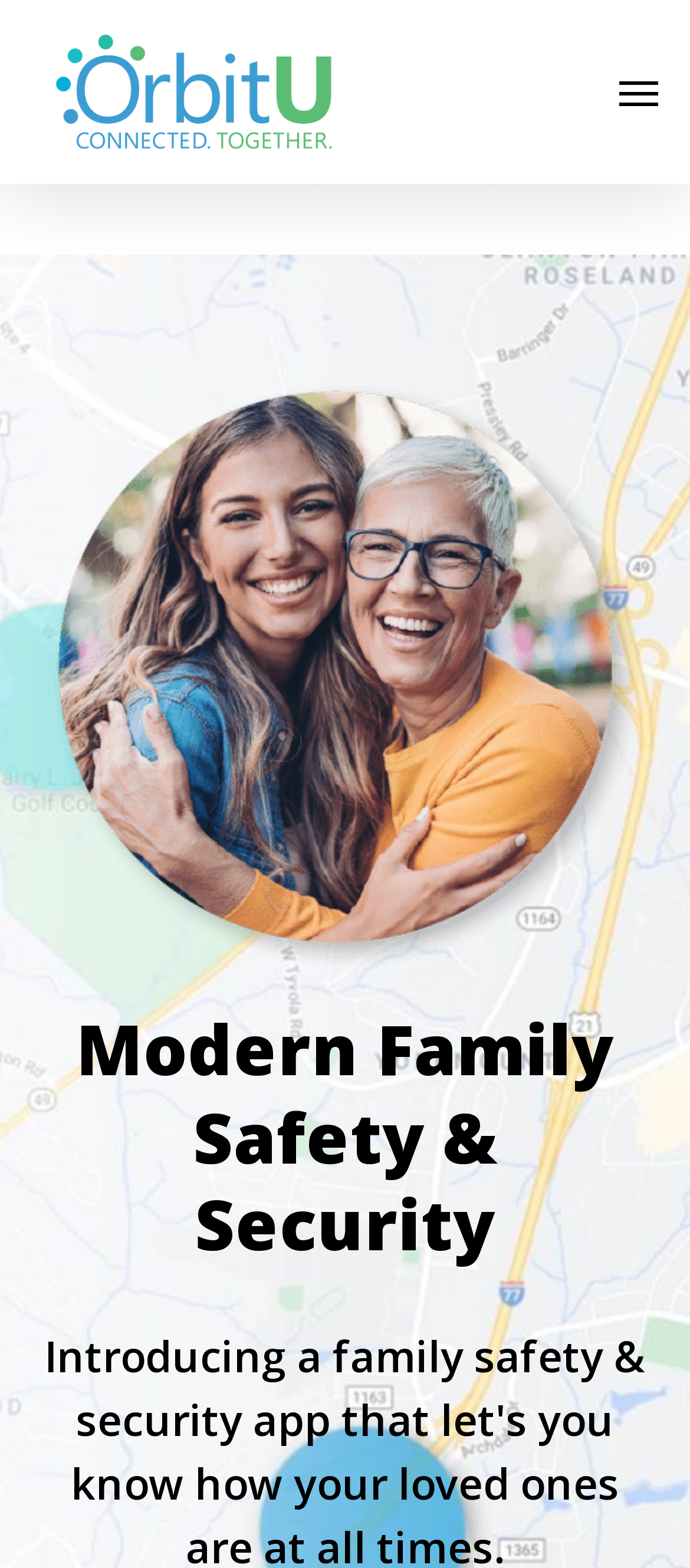Generate the text content of the main headline of the webpage.

Modern Family Safety & Security